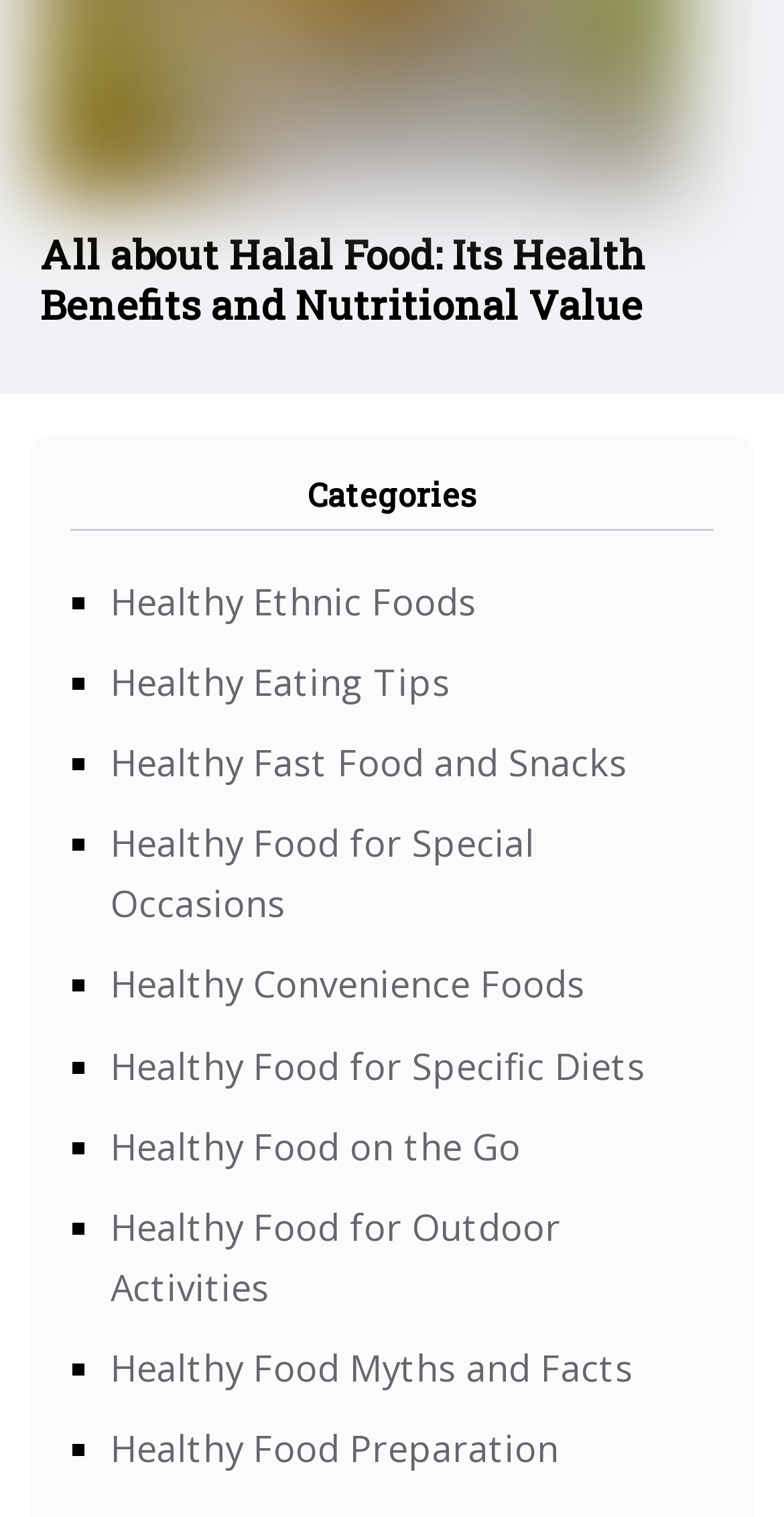Kindly determine the bounding box coordinates of the area that needs to be clicked to fulfill this instruction: "view healthy food for special occasions".

[0.141, 0.54, 0.682, 0.612]